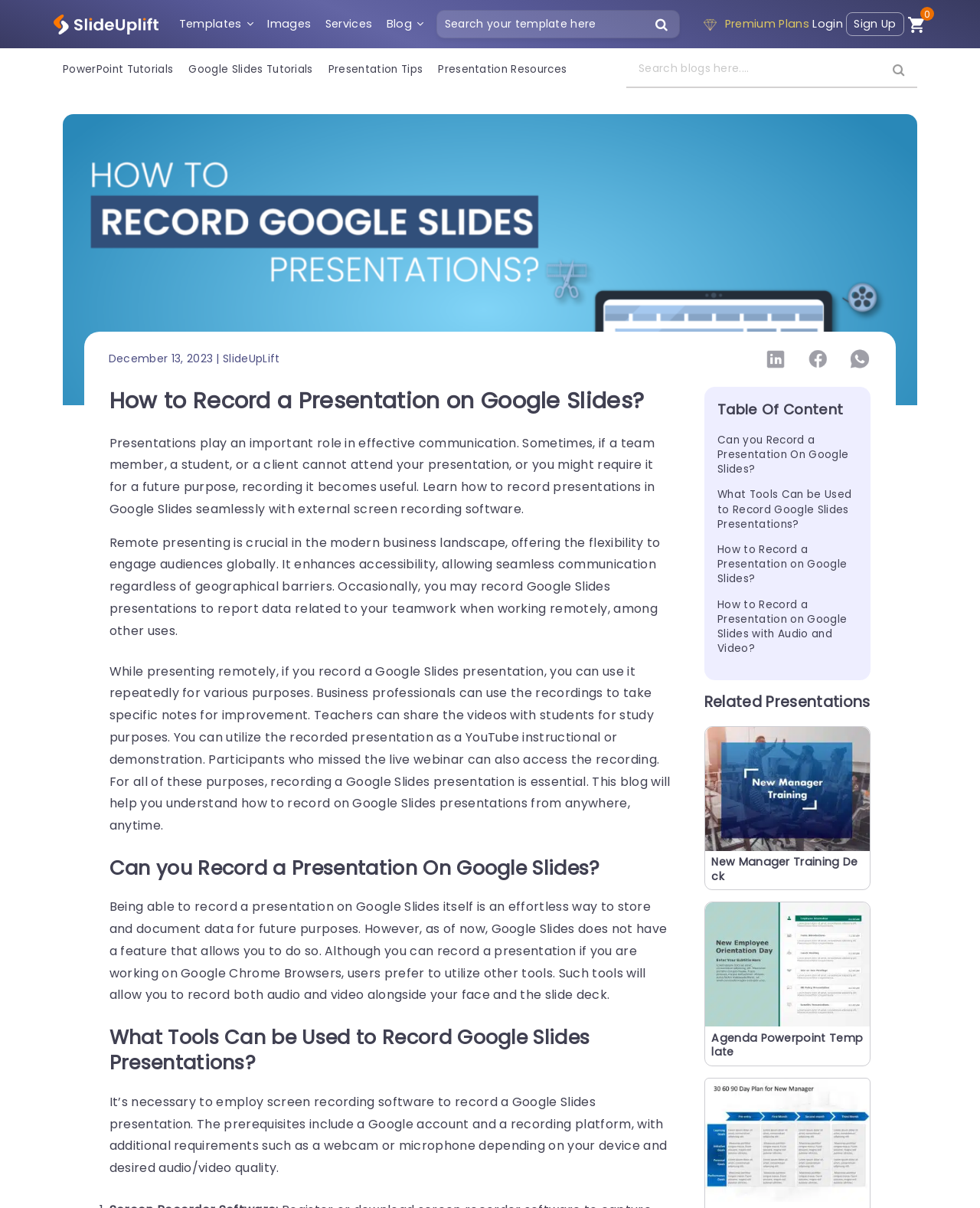Respond to the question below with a single word or phrase:
What type of content is available on this webpage?

Tutorial and presentation resources